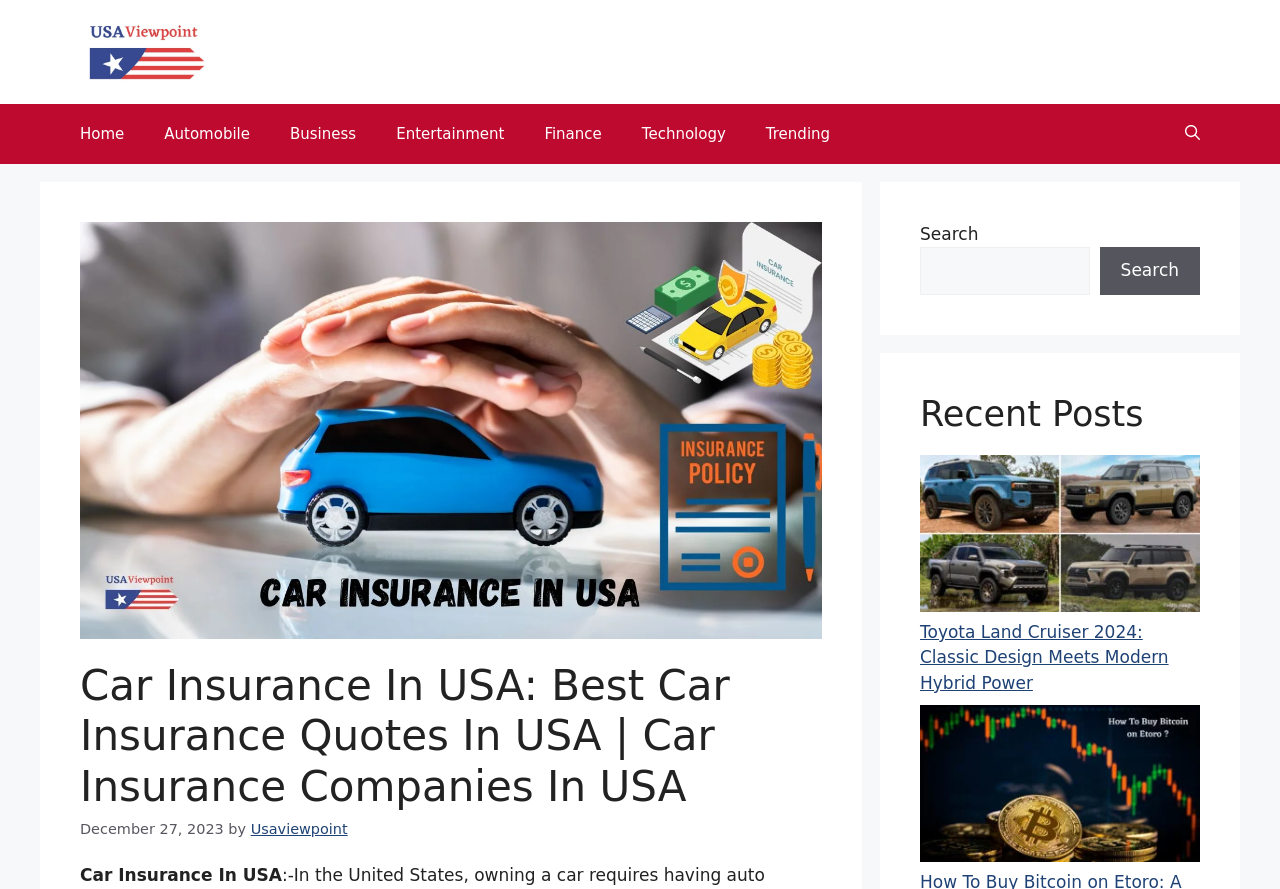Determine the bounding box coordinates of the element that should be clicked to execute the following command: "Click the 'Home' link".

[0.047, 0.116, 0.113, 0.184]